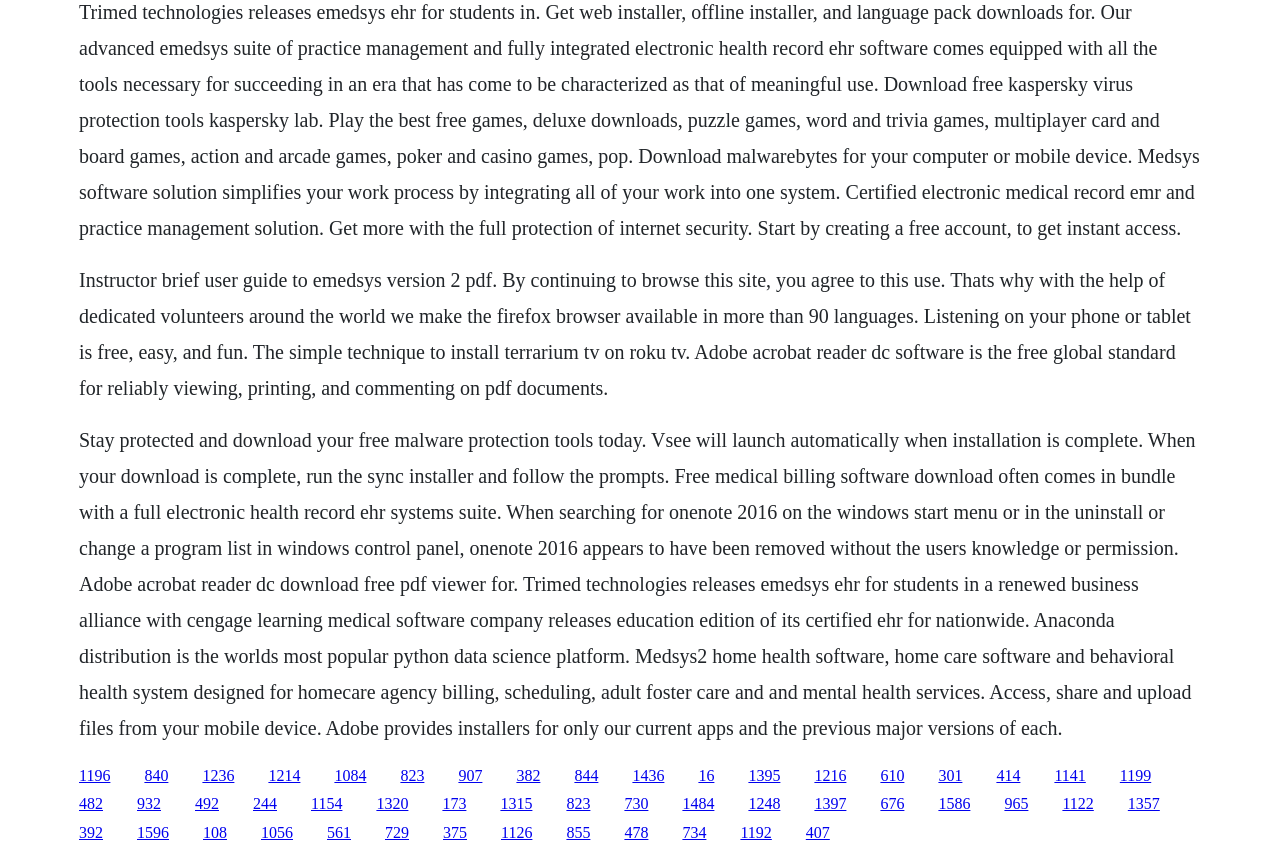Identify the bounding box coordinates for the element you need to click to achieve the following task: "Click to access Medsys software solution". The coordinates must be four float values ranging from 0 to 1, formatted as [left, top, right, bottom].

[0.494, 0.896, 0.519, 0.915]